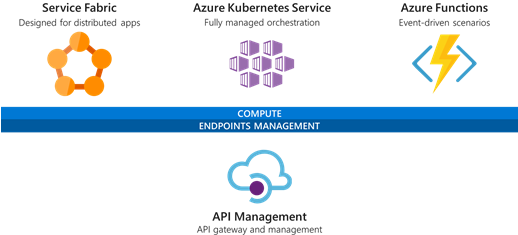What is the purpose of API Management?
Craft a detailed and extensive response to the question.

As shown with a cloud icon, API Management acts as an API gateway, enabling the management of API endpoints, securing access, and tracking usage for microservices.